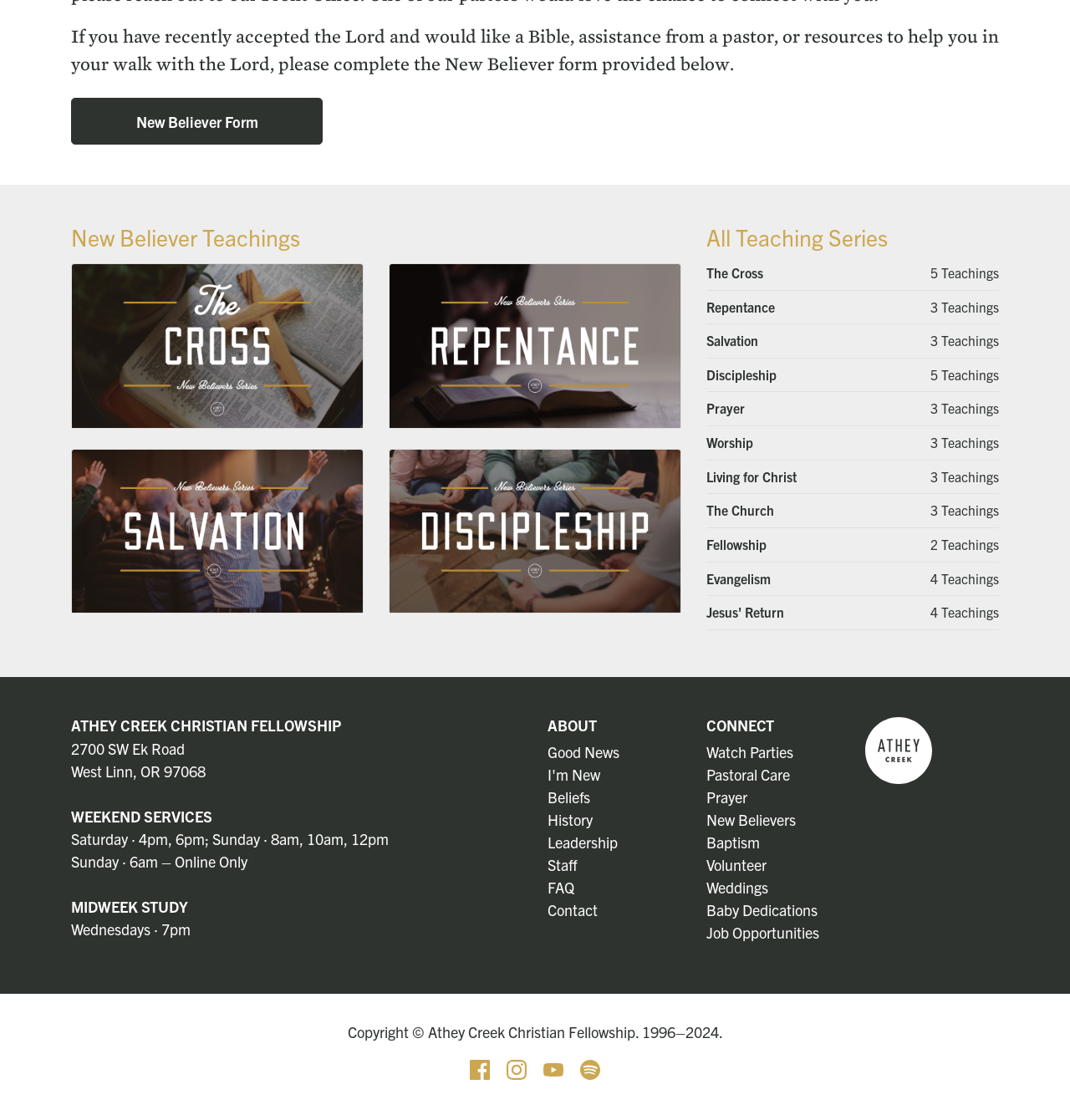Based on the image, please elaborate on the answer to the following question:
How many teaching series are available?

I counted the number of links under the 'All Teaching Series' heading, which are 'The Cross', 'Repentance', 'Salvation', 'Discipleship', 'Prayer', 'Worship', 'Living for Christ', 'The Church', 'Fellowship', 'Evangelism', 'Jesus' Return', and found that there are 12 teaching series available.